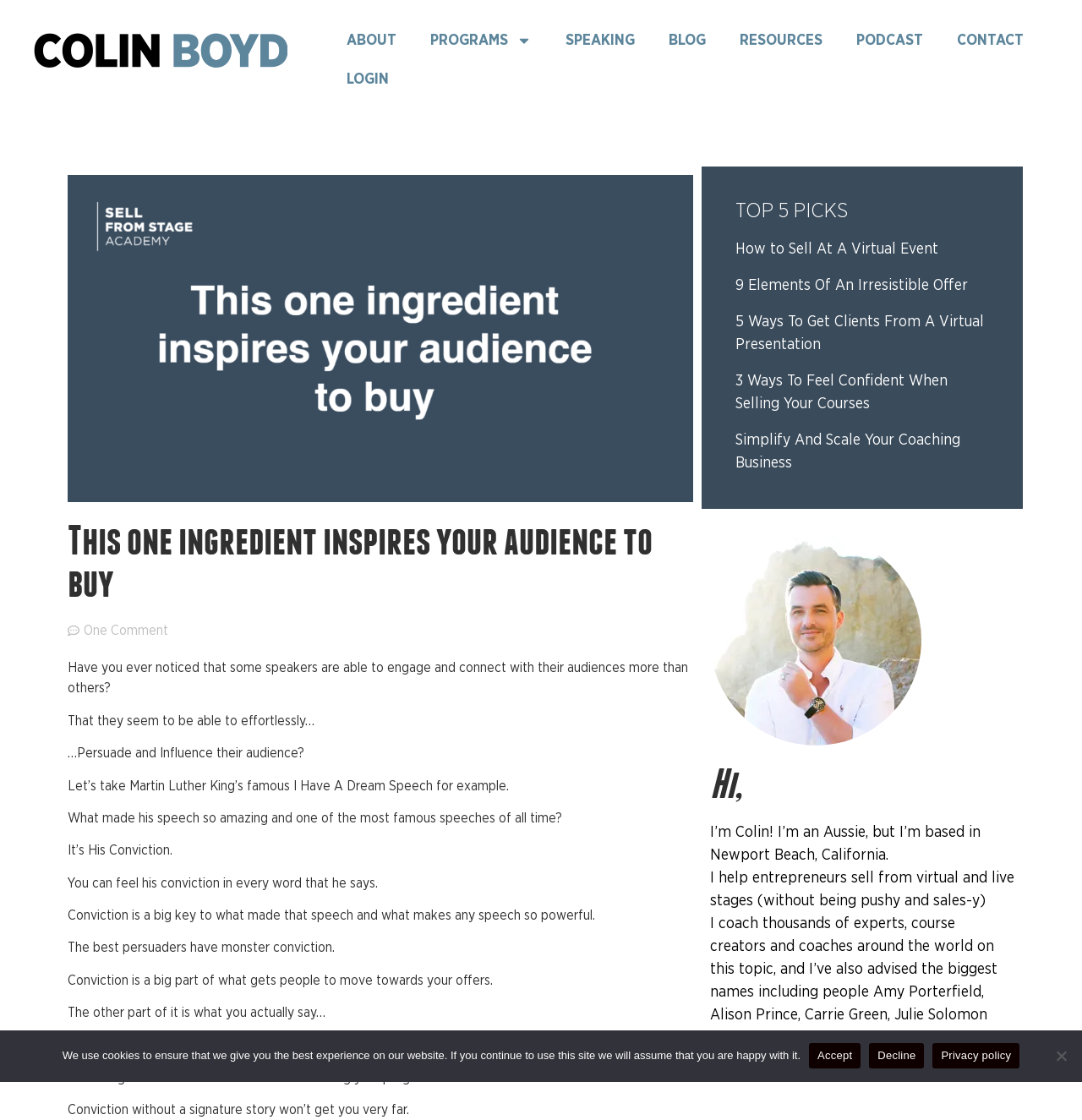What is the theme of the 'TOP 5 PICKS' section?
Based on the visual, give a brief answer using one word or a short phrase.

Selling and marketing